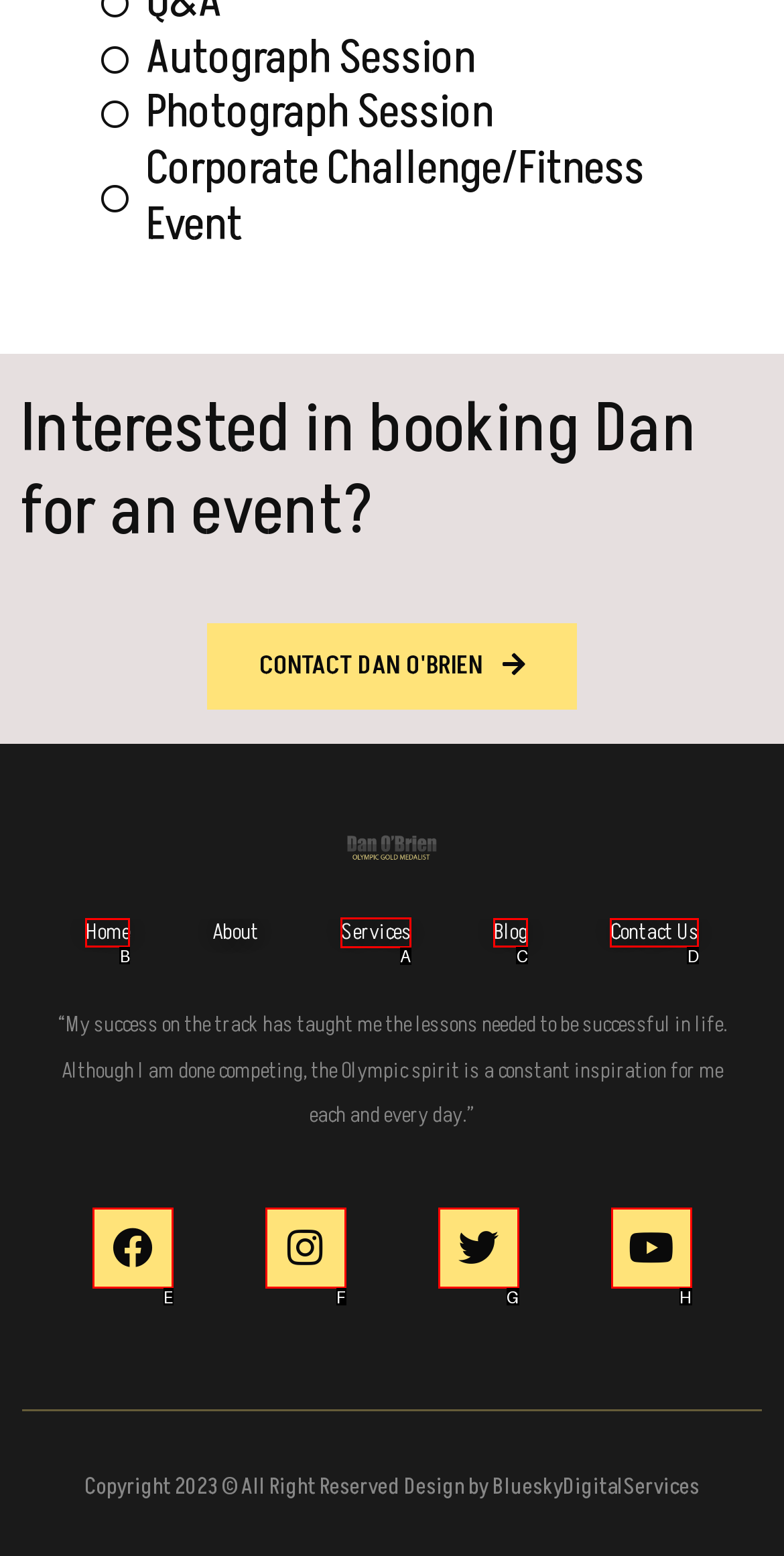Choose the UI element to click on to achieve this task: View the 'Services' page. Reply with the letter representing the selected element.

A